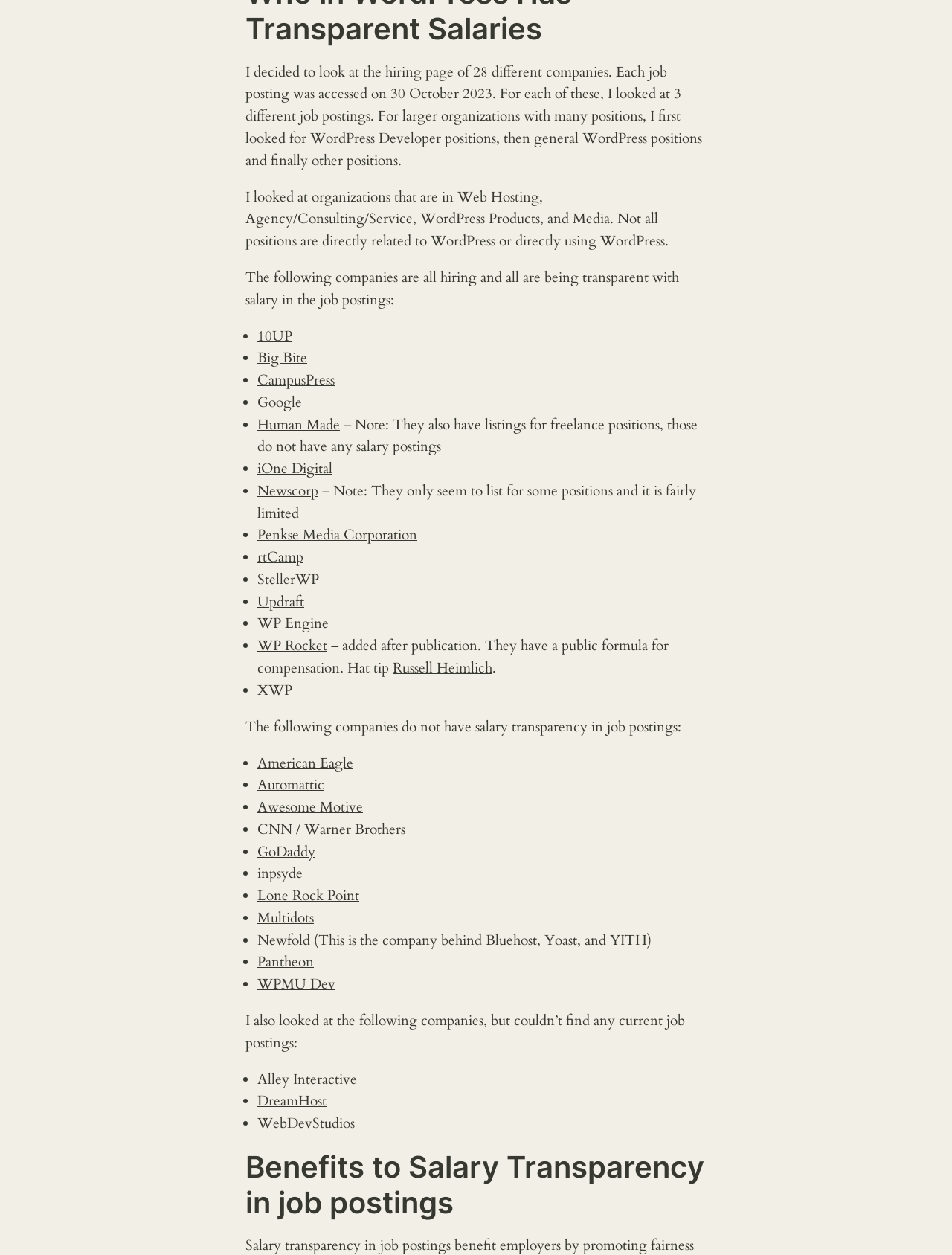Determine the bounding box for the HTML element described here: "CNN / Warner Brothers". The coordinates should be given as [left, top, right, bottom] with each number being a float between 0 and 1.

[0.27, 0.653, 0.426, 0.669]